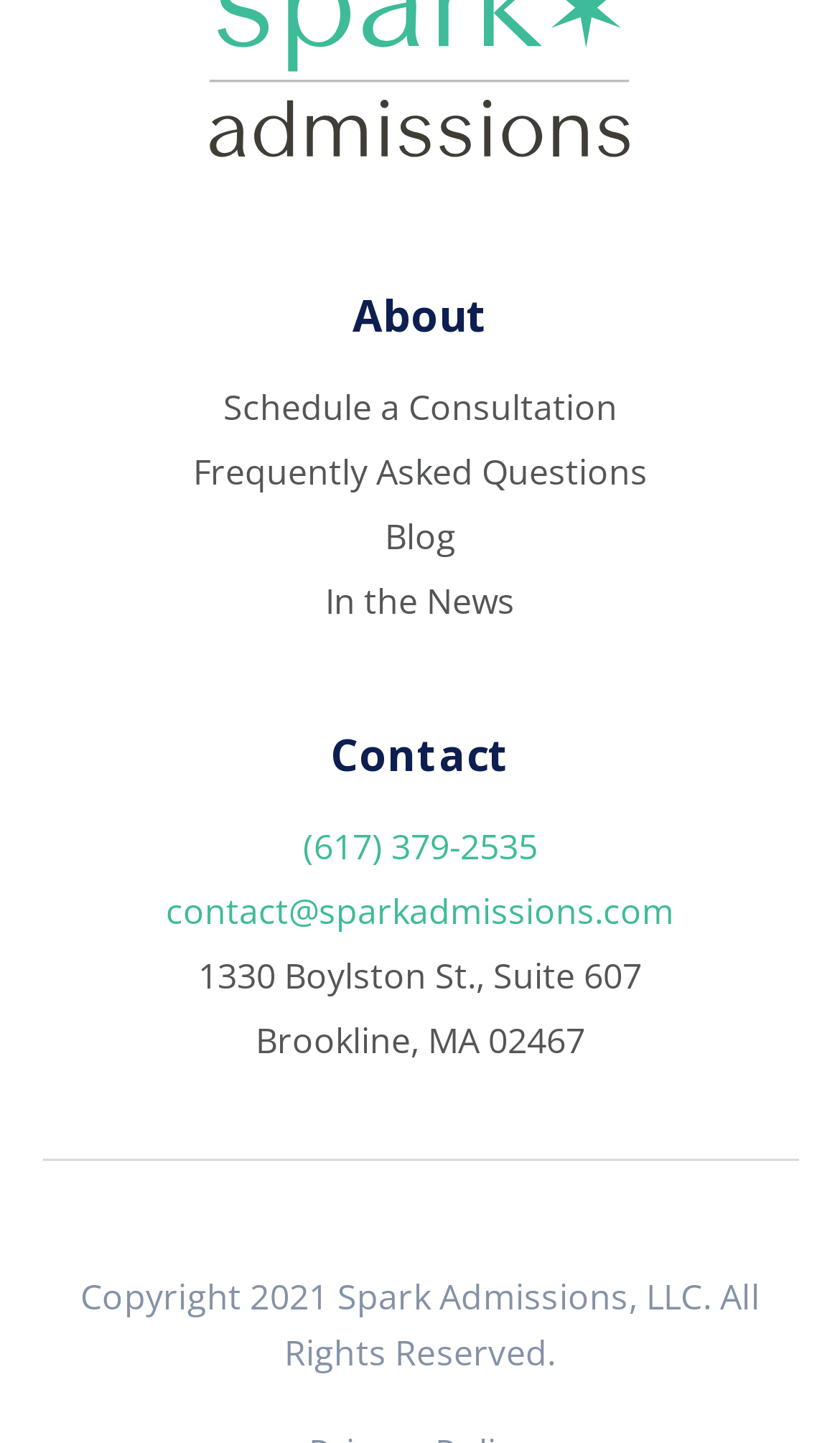Provide a brief response to the question below using a single word or phrase: 
How many links are there in the main navigation?

5